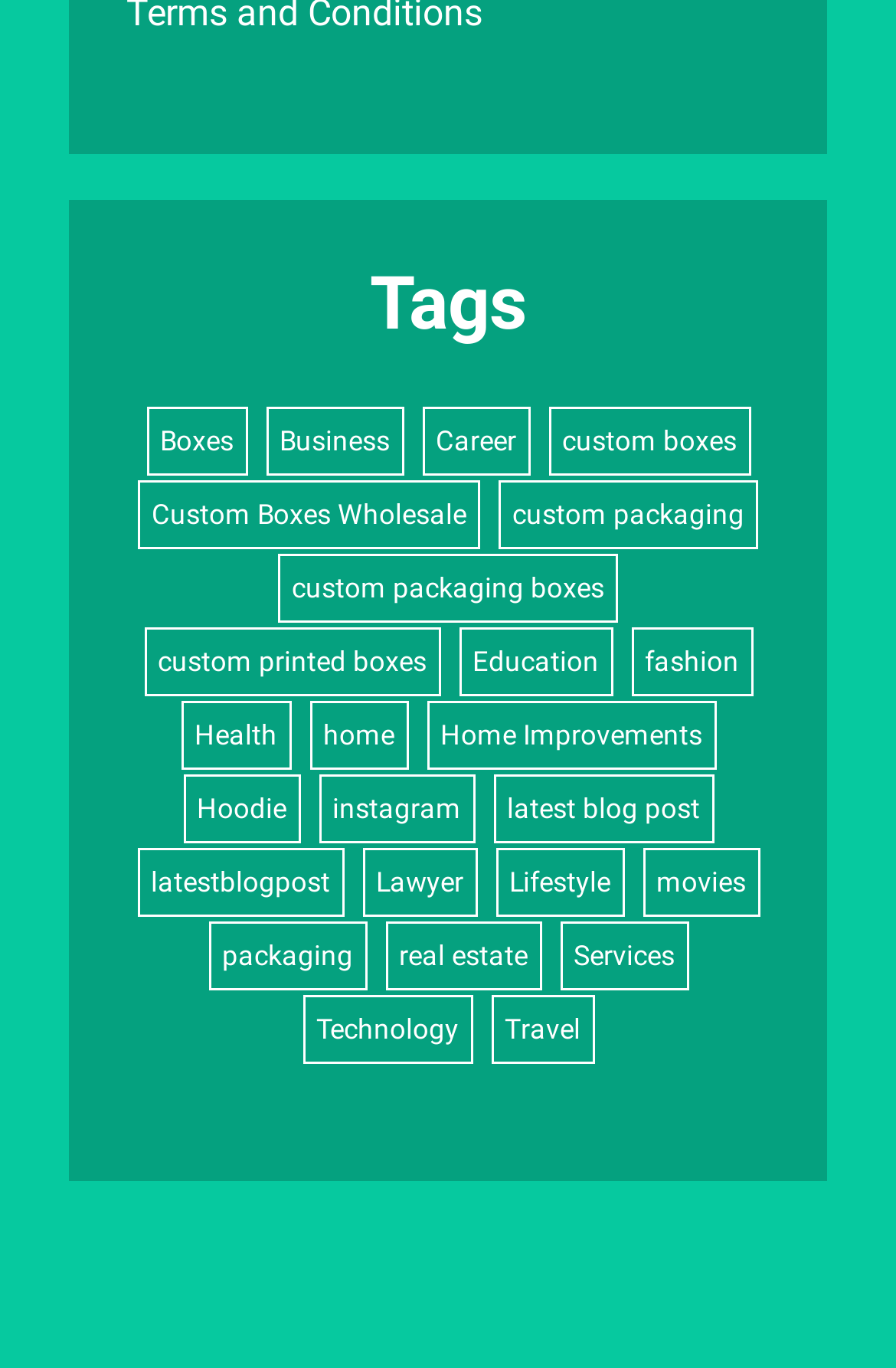Please provide a brief answer to the question using only one word or phrase: 
How many categories are related to health and wellness?

2